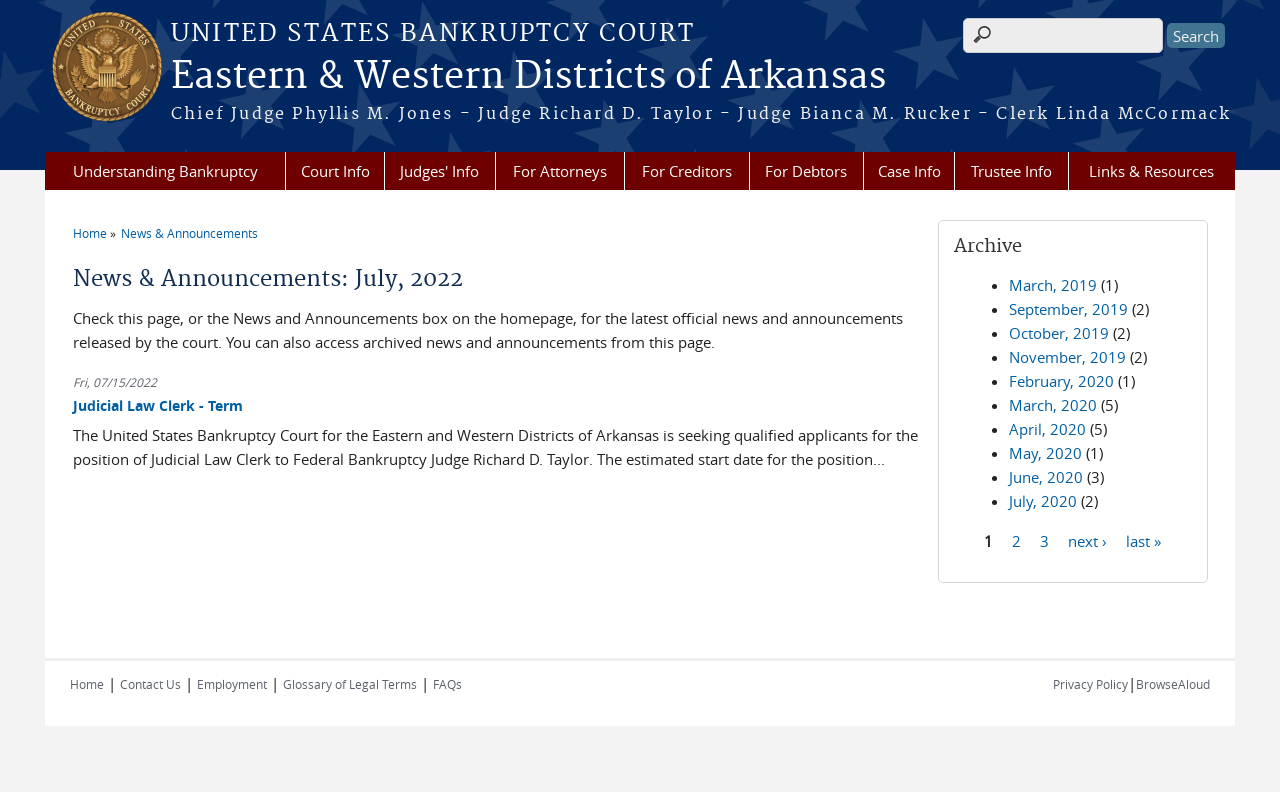Identify the bounding box for the described UI element. Provide the coordinates in (top-left x, top-left y, bottom-right x, bottom-right y) format with values ranging from 0 to 1: For Attorneys

[0.387, 0.192, 0.488, 0.24]